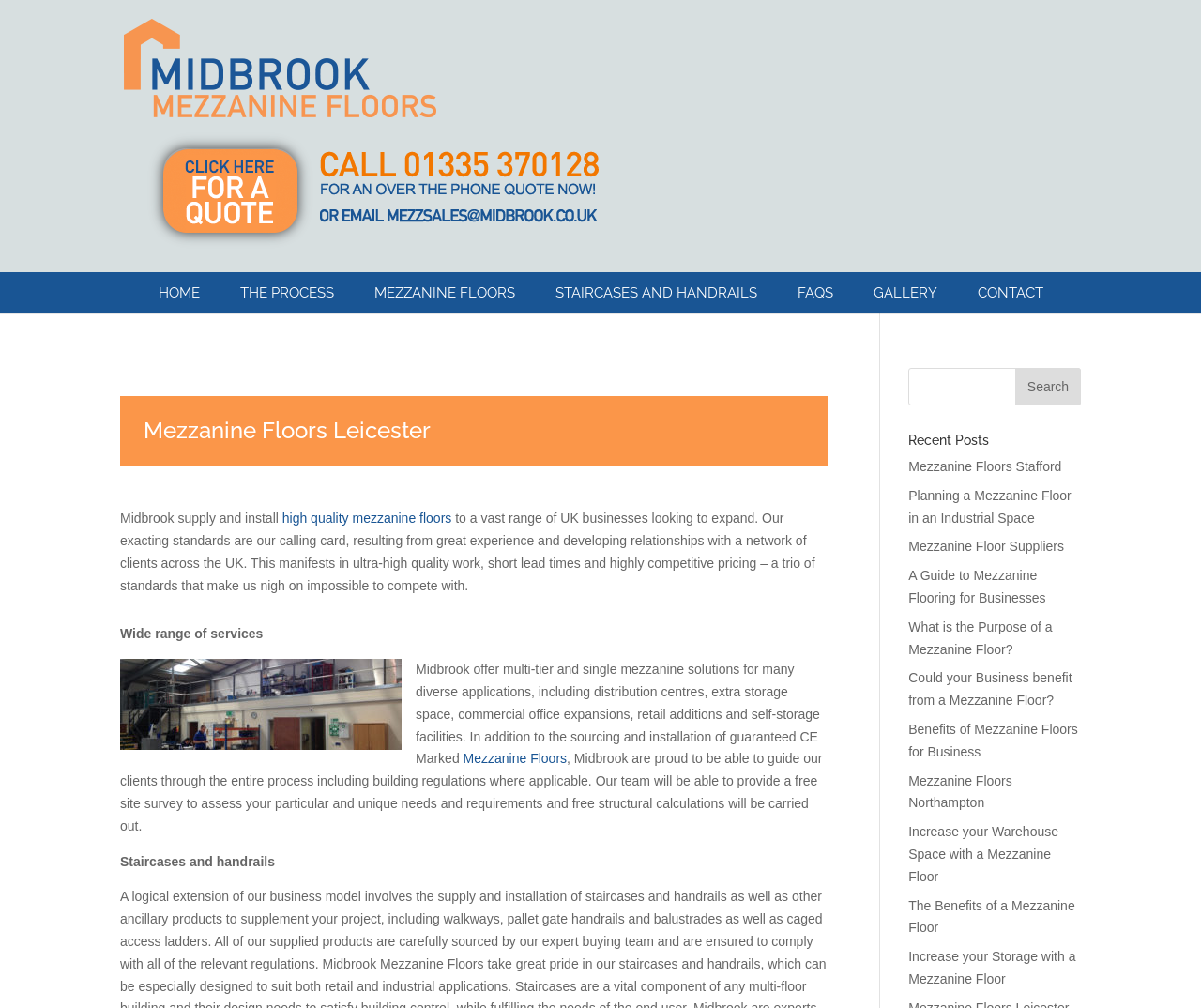Describe the entire webpage, focusing on both content and design.

This webpage is about Midbrook, a company that supplies and installs high-quality mezzanine floors to UK businesses. At the top, there is a navigation menu with links to different sections of the website, including "HOME", "THE PROCESS", "MEZZANINE FLOORS", "STAIRCASES AND HANDRAILS", "FAQS", "GALLERY", and "CONTACT".

Below the navigation menu, there is a heading that reads "Mezzanine Floors Leicester" and a brief introduction to the company, stating that they supply and install high-quality mezzanine floors to a vast range of UK businesses looking to expand. The introduction is accompanied by an image of industrial mezzanine floors.

The webpage then highlights the company's services, including multi-tier and single mezzanine solutions for various applications, such as distribution centers, extra storage space, and commercial office expansions. There is also a mention of staircases and handrails, which are supplied and installed by the company.

Further down, there is a section titled "Recent Posts" that lists several links to blog articles related to mezzanine floors, such as "Mezzanine Floors Stafford", "Planning a Mezzanine Floor in an Industrial Space", and "Benefits of Mezzanine Floors for Business".

On the right side of the webpage, there is a search bar with a button labeled "Search". Above the search bar, there are three images, two of which are identical and appear to be logos or icons.

Overall, the webpage provides an overview of Midbrook's services and expertise in mezzanine floors, as well as a collection of related blog articles and a search function.